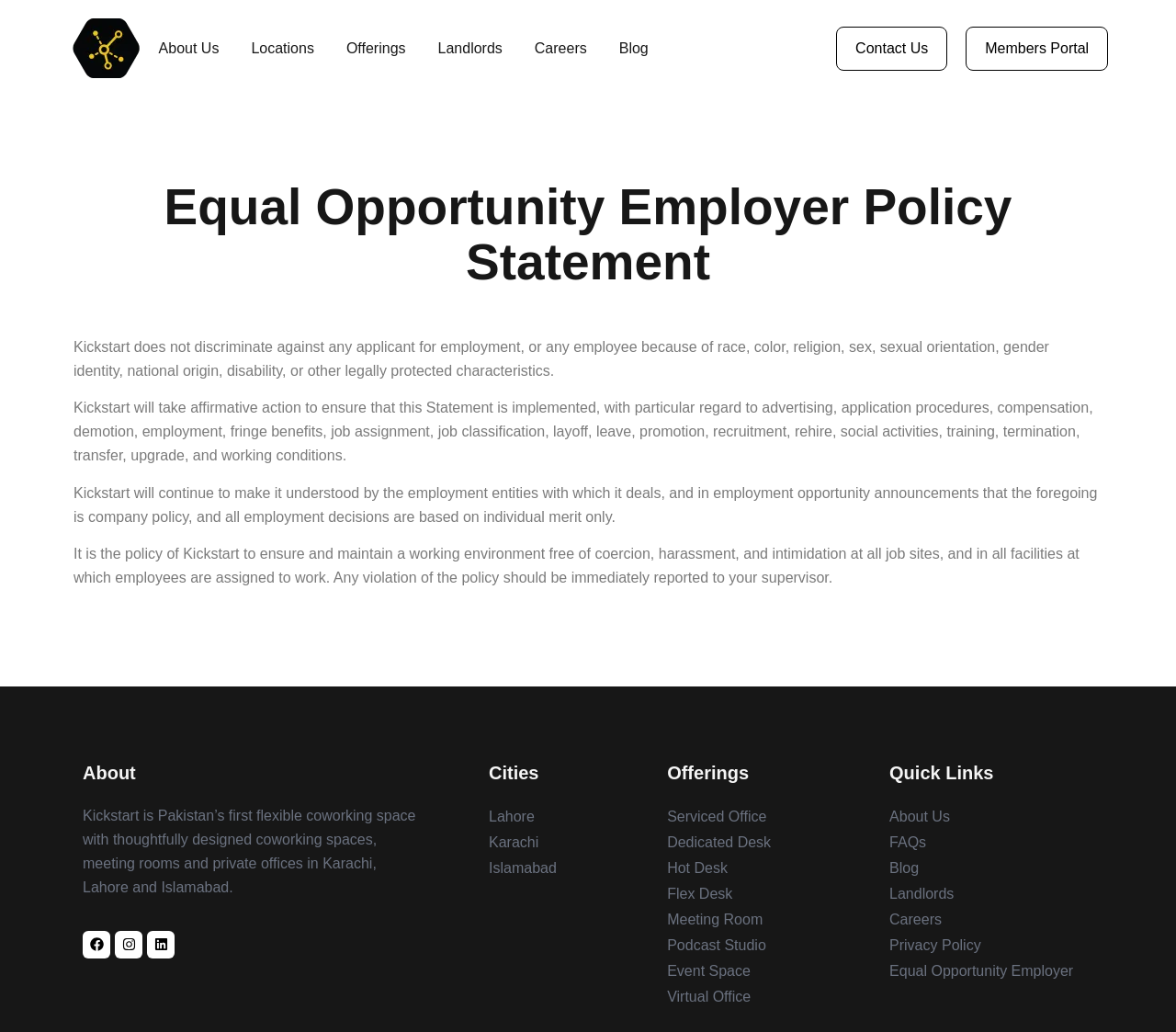Please identify the bounding box coordinates of the element I need to click to follow this instruction: "Visit Careers page".

[0.455, 0.03, 0.499, 0.064]